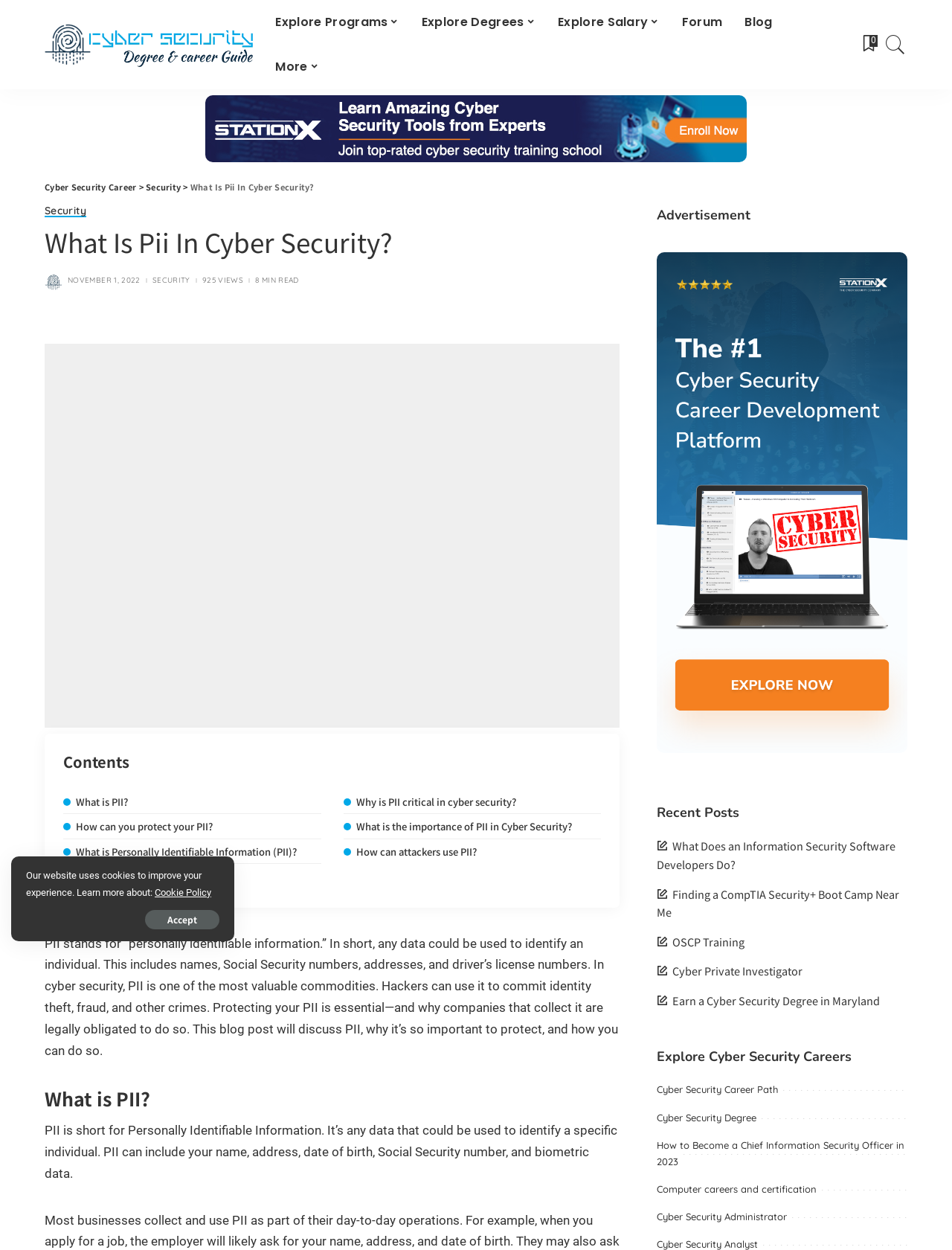Determine the bounding box for the described UI element: "Adjustable Beds Making The Switch".

None